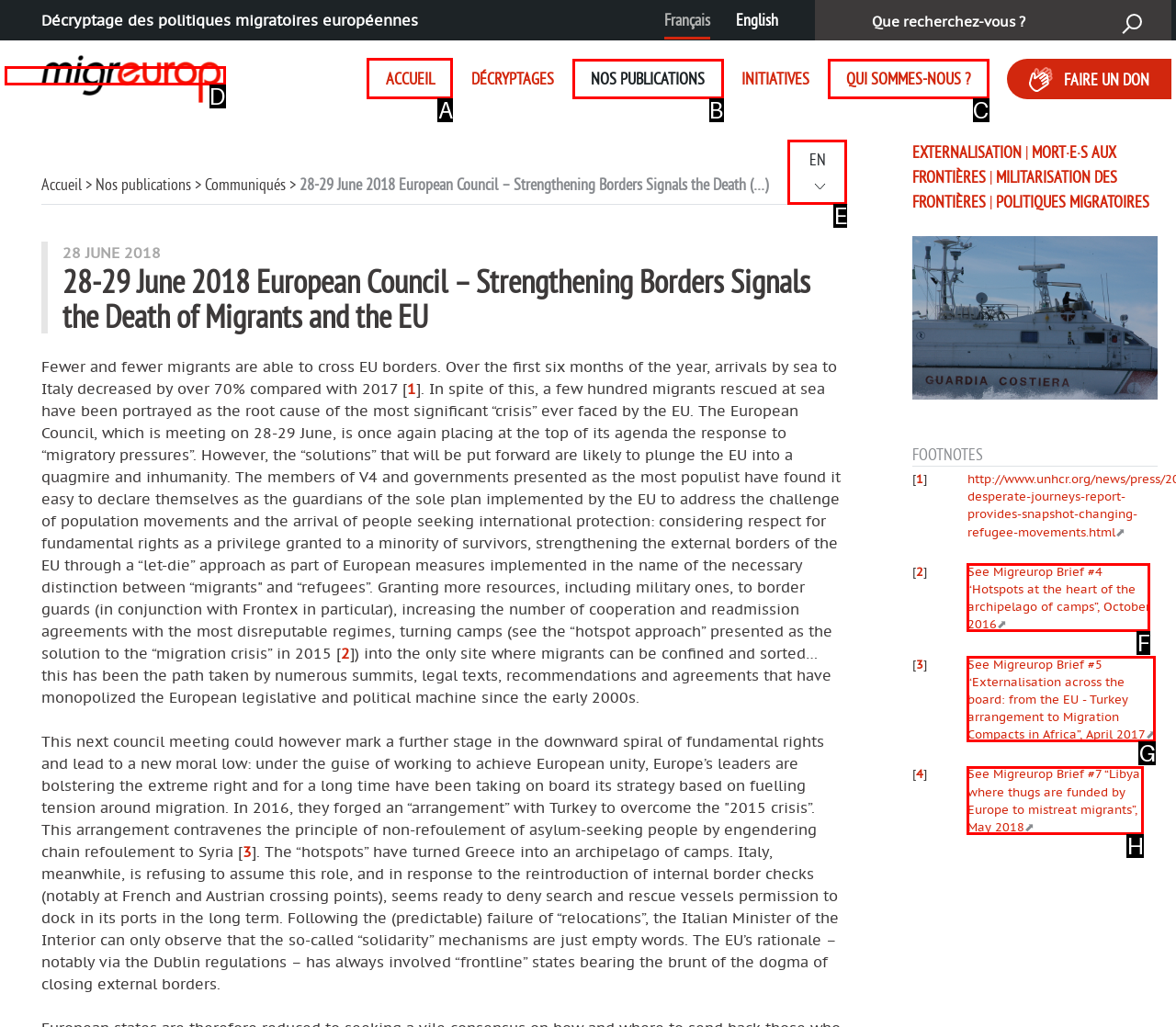Indicate which red-bounded element should be clicked to perform the task: Go to ACCUEIL Answer with the letter of the correct option.

A